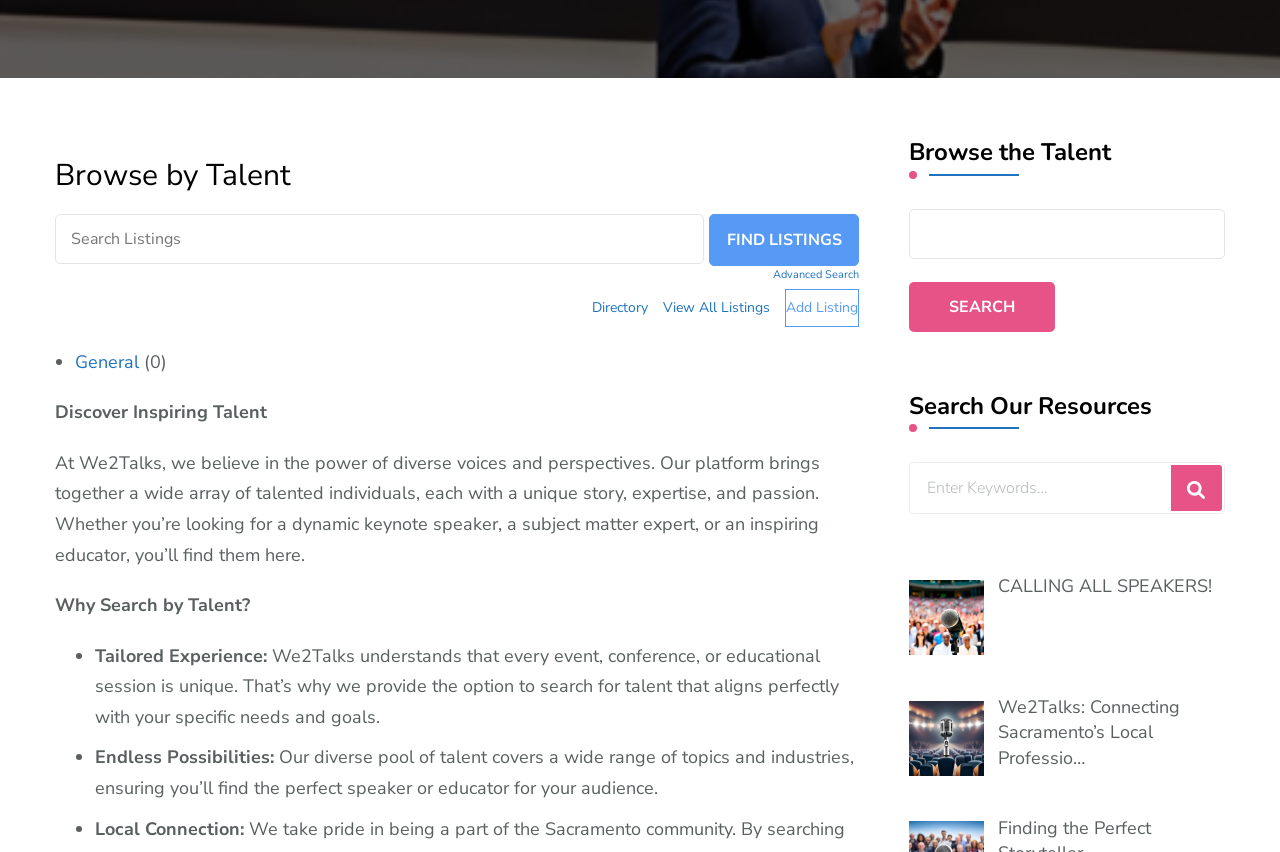Using the provided element description: "Medical Billing", identify the bounding box coordinates. The coordinates should be four floats between 0 and 1 in the order [left, top, right, bottom].

None